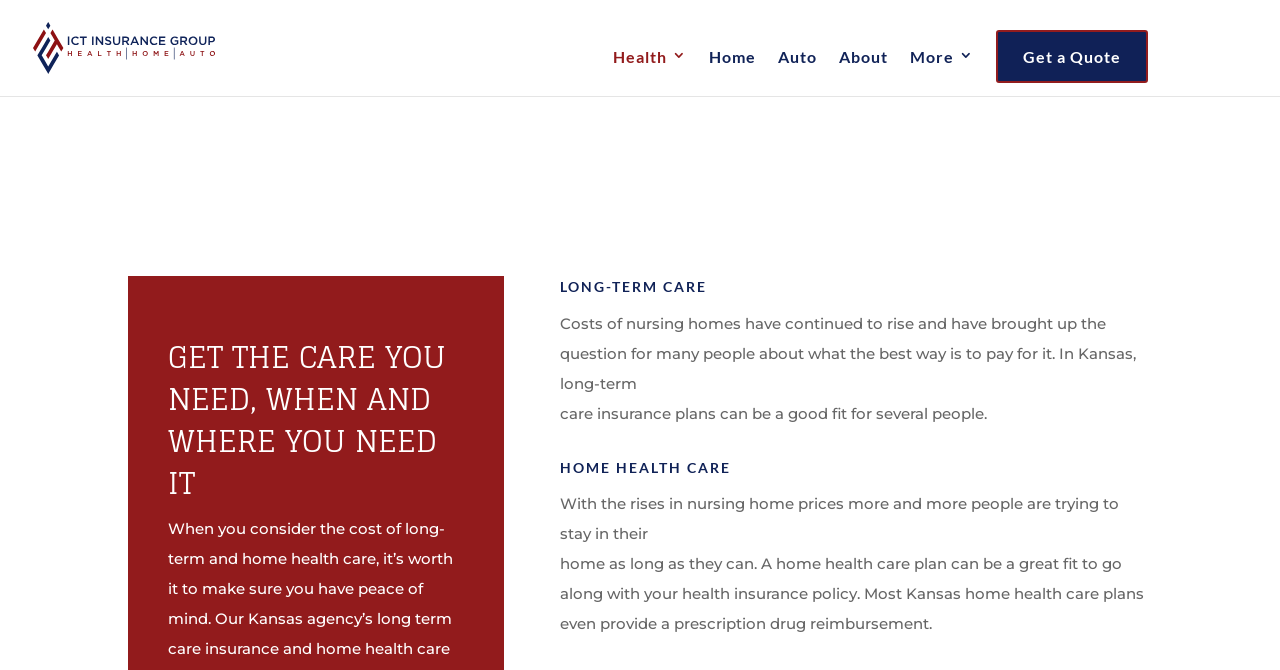Generate an in-depth caption that captures all aspects of the webpage.

The webpage is about Kansas Long Term Care Insurance and Home Health Care Plans. At the top left, there is a link to "ICT Insurance Group" accompanied by an image with the same name. 

On the top right, there are several links, including "Health 3", "Home", "Auto", "About", and "More 3", which are positioned in a horizontal row. 

Below these links, there is a prominent call-to-action link "Get a Quote" that stands out. 

The main content of the webpage is divided into two sections. The first section is headed by "GET THE CARE YOU NEED, WHEN AND WHERE YOU NEED IT" and focuses on long-term care. It explains that the costs of nursing homes have continued to rise, and long-term care insurance plans can be a good fit for several people. 

The second section is headed by "HOME HEALTH CARE" and discusses the benefits of home health care plans, which can be a great fit to go along with a health insurance policy. It also mentions that most Kansas home health care plans provide a prescription drug reimbursement.